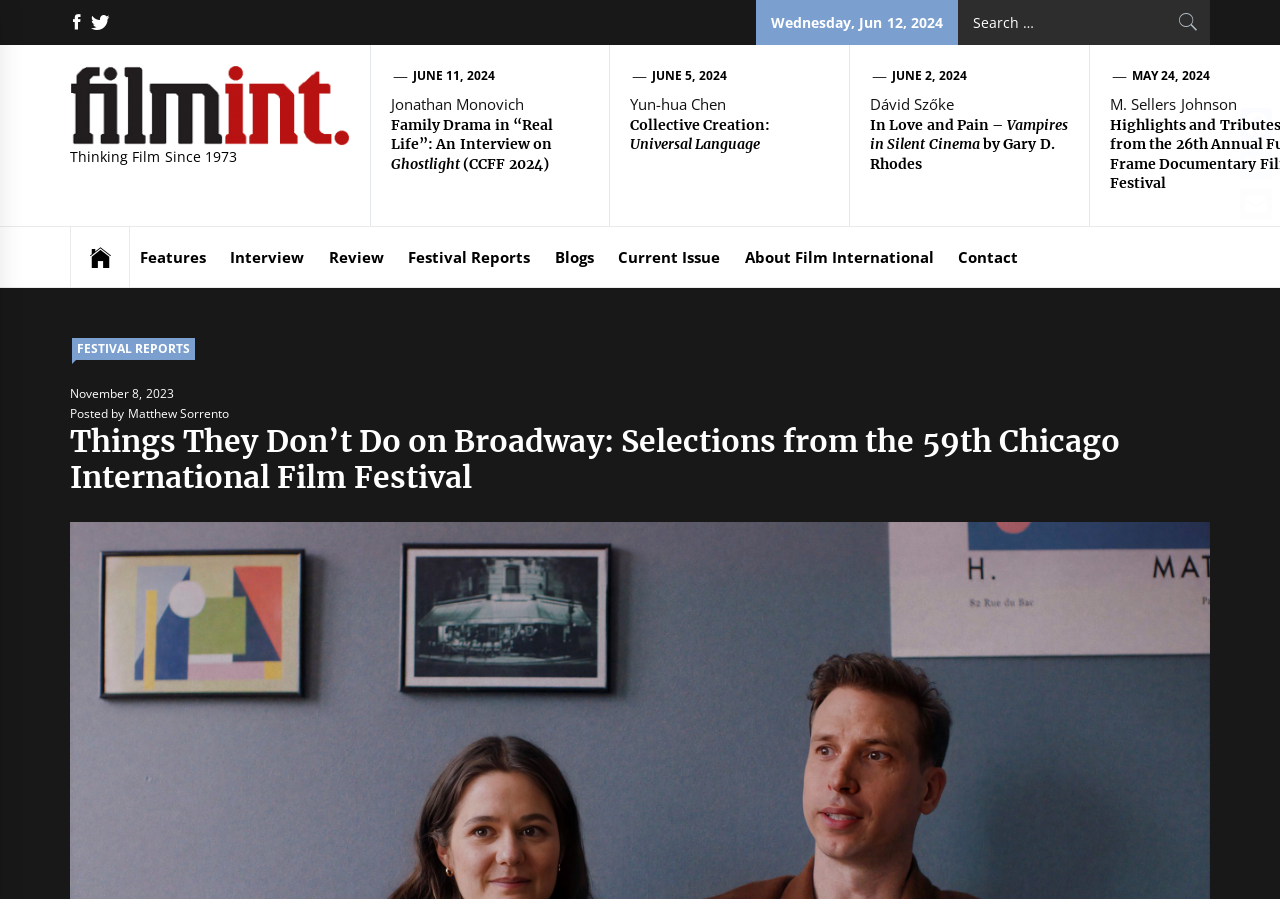Provide a one-word or short-phrase answer to the question:
What is the purpose of the search box at the top of the webpage?

To search for content on the webpage